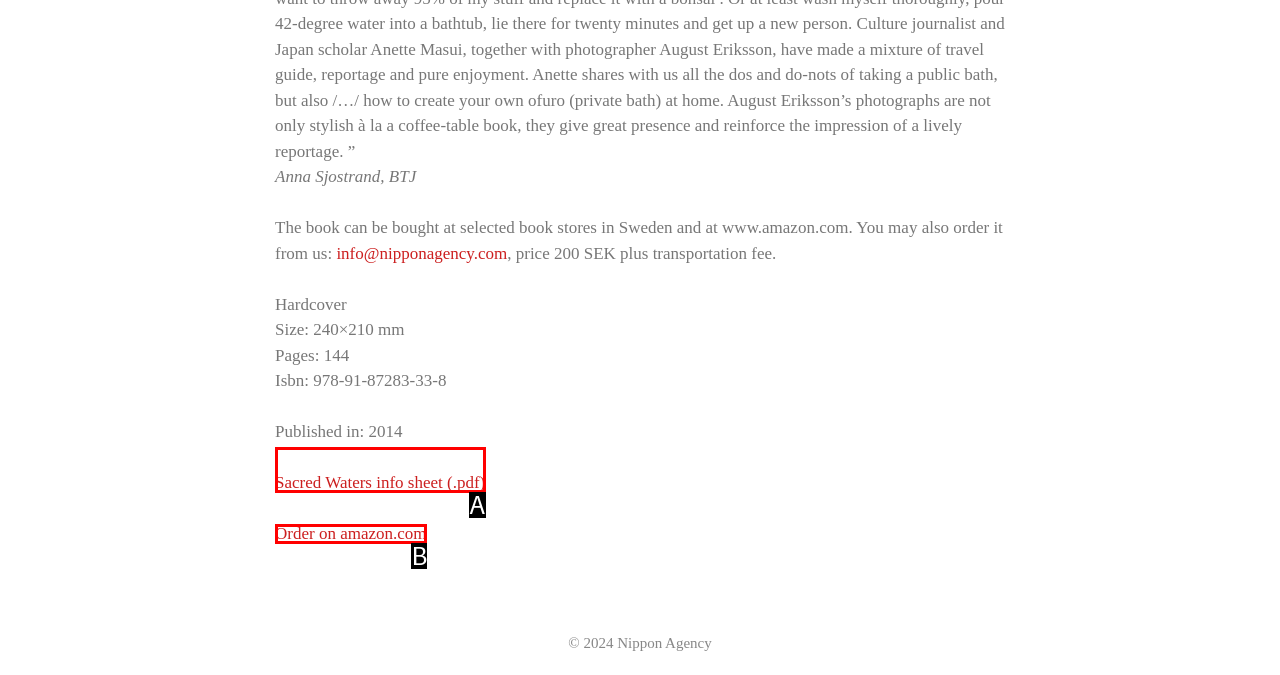Using the description: Order on amazon.com, find the best-matching HTML element. Indicate your answer with the letter of the chosen option.

B